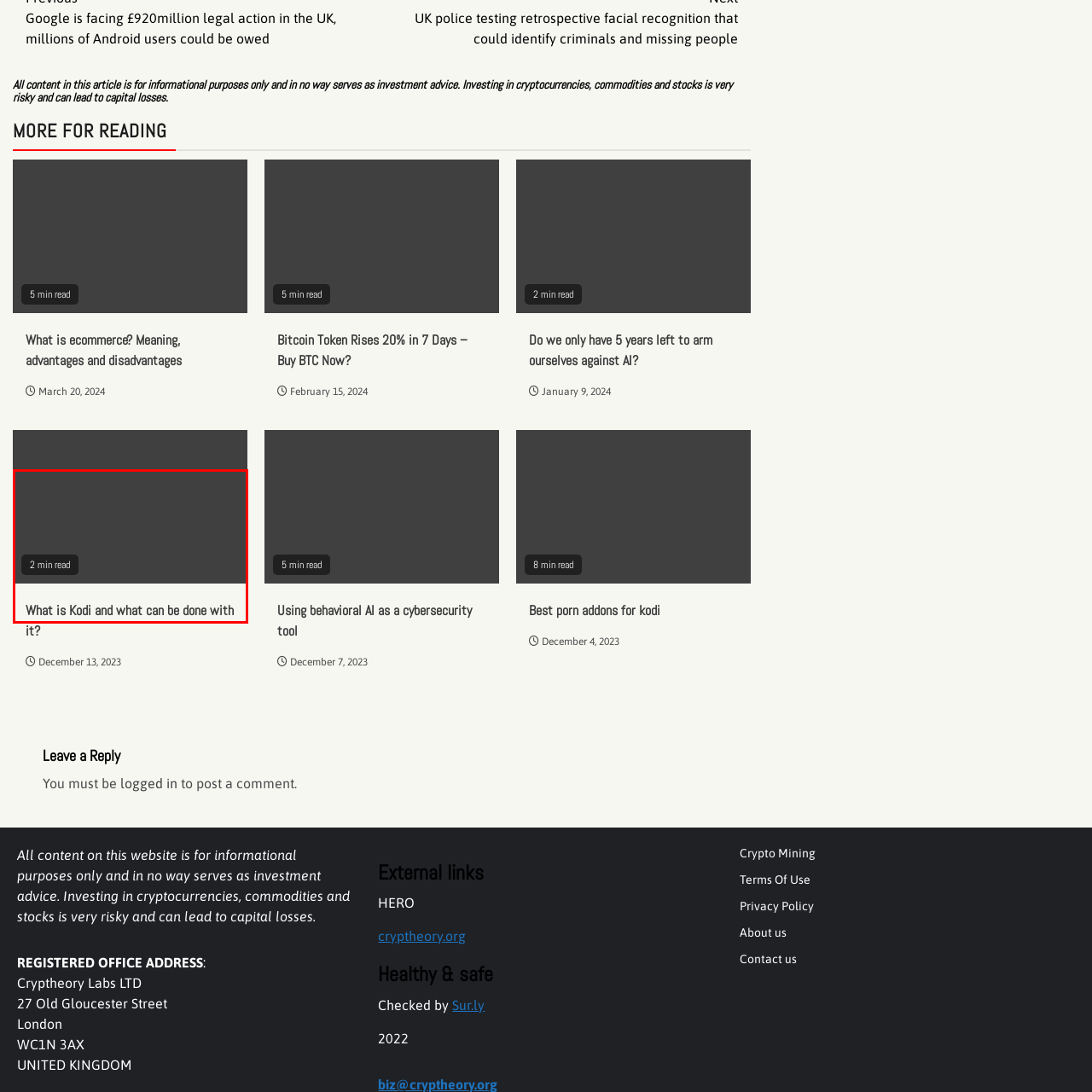Describe in detail the visual elements within the red-lined box.

This image features a heading that presents the topic "What is Kodi and what can be done with it?" This suggests that the content will explore the Kodi media player, detailing its features and potential uses. Below the heading, there is a marker indicating a "2 min read" duration, indicating that the article is concise and accessible for quick reading. The overall design of the image is muted, with a dark background that creates a striking contrast against the light-colored text, enhancing readability. This setup effectively draws the reader's attention to the topic at hand, making it clear that the article is informative and geared towards individuals seeking to understand Kodi's functionalities.